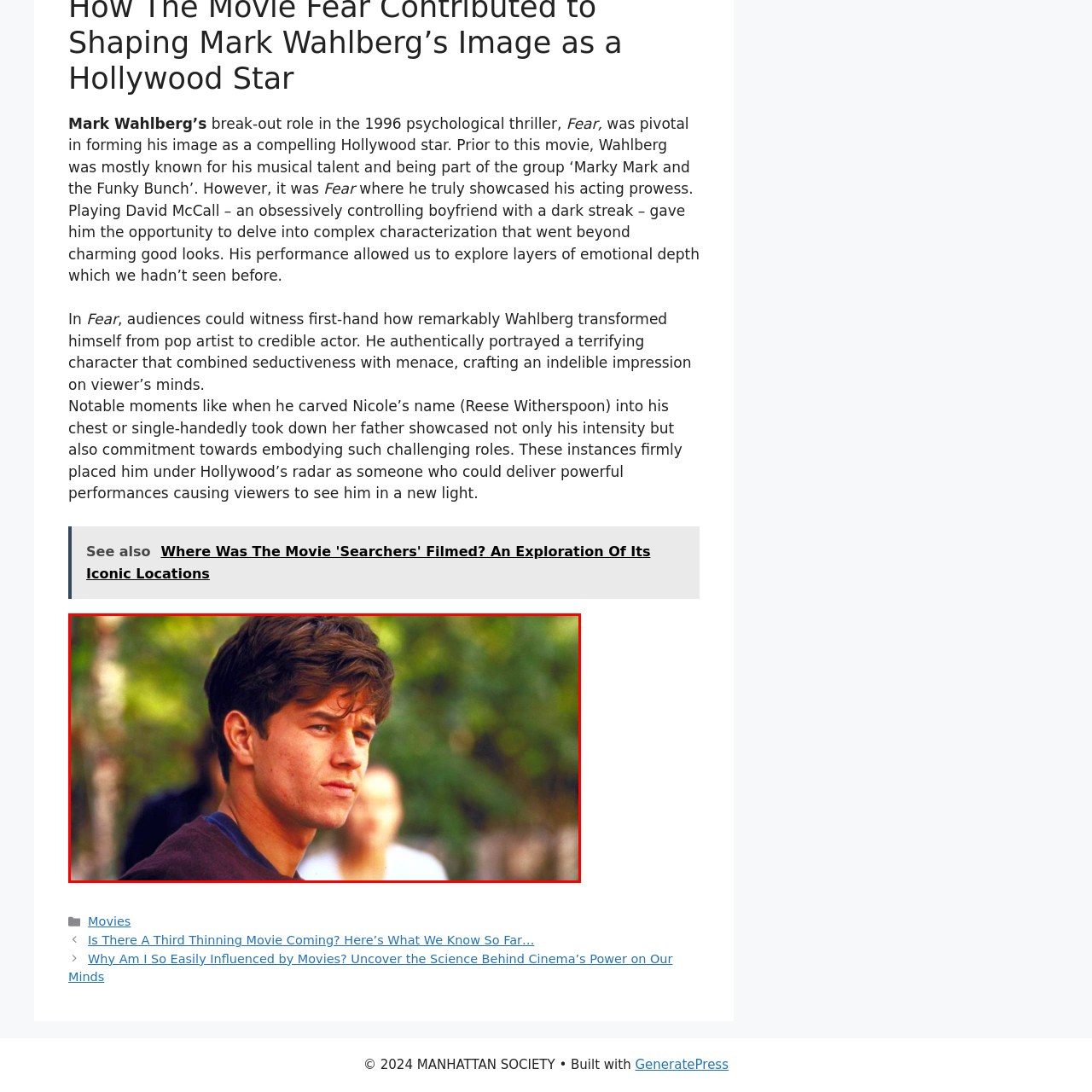Illustrate the image within the red boundary with a detailed caption.

The image features a young Mark Wahlberg, showcasing his early years in the film industry. With a contemplative expression, he gazes off-camera, exuding a mix of intensity and charm that would later define his Hollywood persona. His hairstyle and attire reflect the mid-1990s style, hinting at the period during which he was making a significant transition from a music career with "Marky Mark and the Funky Bunch" to an emerging acting career. This portrayal comes from the movie "Fear," where Wahlberg played David McCall, a character that allowed him to demonstrate a complex emotional range and dynamic acting skills. His performance in this film, coupled with memorable and intense scenes, played a pivotal role in solidifying his status as a credible and serious actor in the industry.